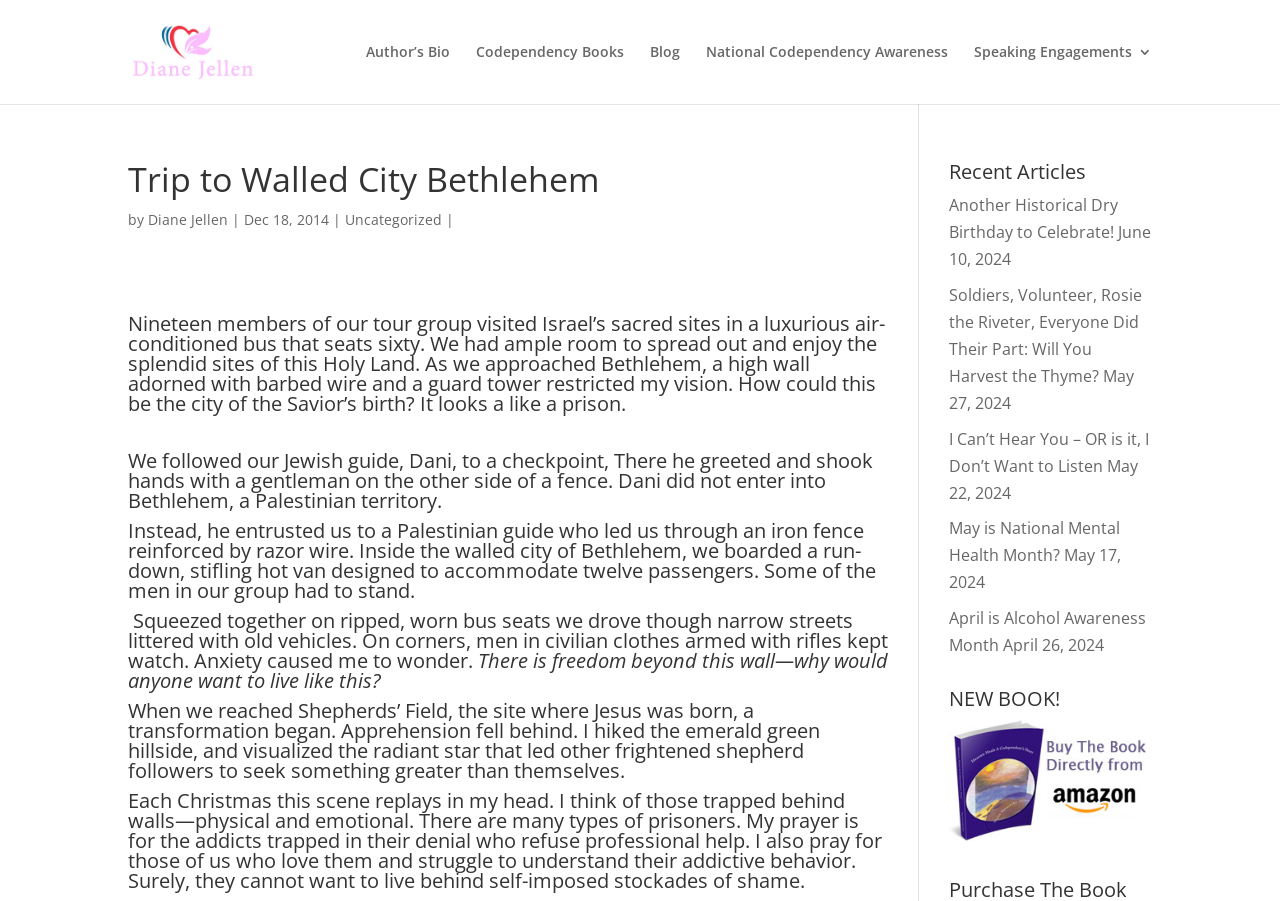Explain the webpage in detail, including its primary components.

This webpage is about Diane Jellen's trip to the Walled City of Bethlehem. At the top, there is a navigation menu with links to "Author's Bio", "Codependency Books", "Blog", "National Codependency Awareness", and "Speaking Engagements 3". Below the menu, there is a search bar. 

The main content of the webpage is divided into two sections. On the left, there is a heading "Trip to Walled City Bethlehem" followed by the author's name, "Diane Jellen", and the date "Dec 18, 2014". Below this, there are four paragraphs describing the author's experience visiting Bethlehem, including her feelings and observations about the city and its people.

On the right side of the webpage, there is a section titled "Recent Articles" with links to several articles, each with a date. The articles are listed in reverse chronological order, with the most recent one at the top. Below this section, there is a heading "NEW BOOK!" with a link to a new book by Diane Jellen, accompanied by an image of the book cover.

There are several images on the webpage, including a profile picture of Diane Jellen at the top and an image of the book cover at the bottom. The overall layout is organized, with clear headings and concise text.